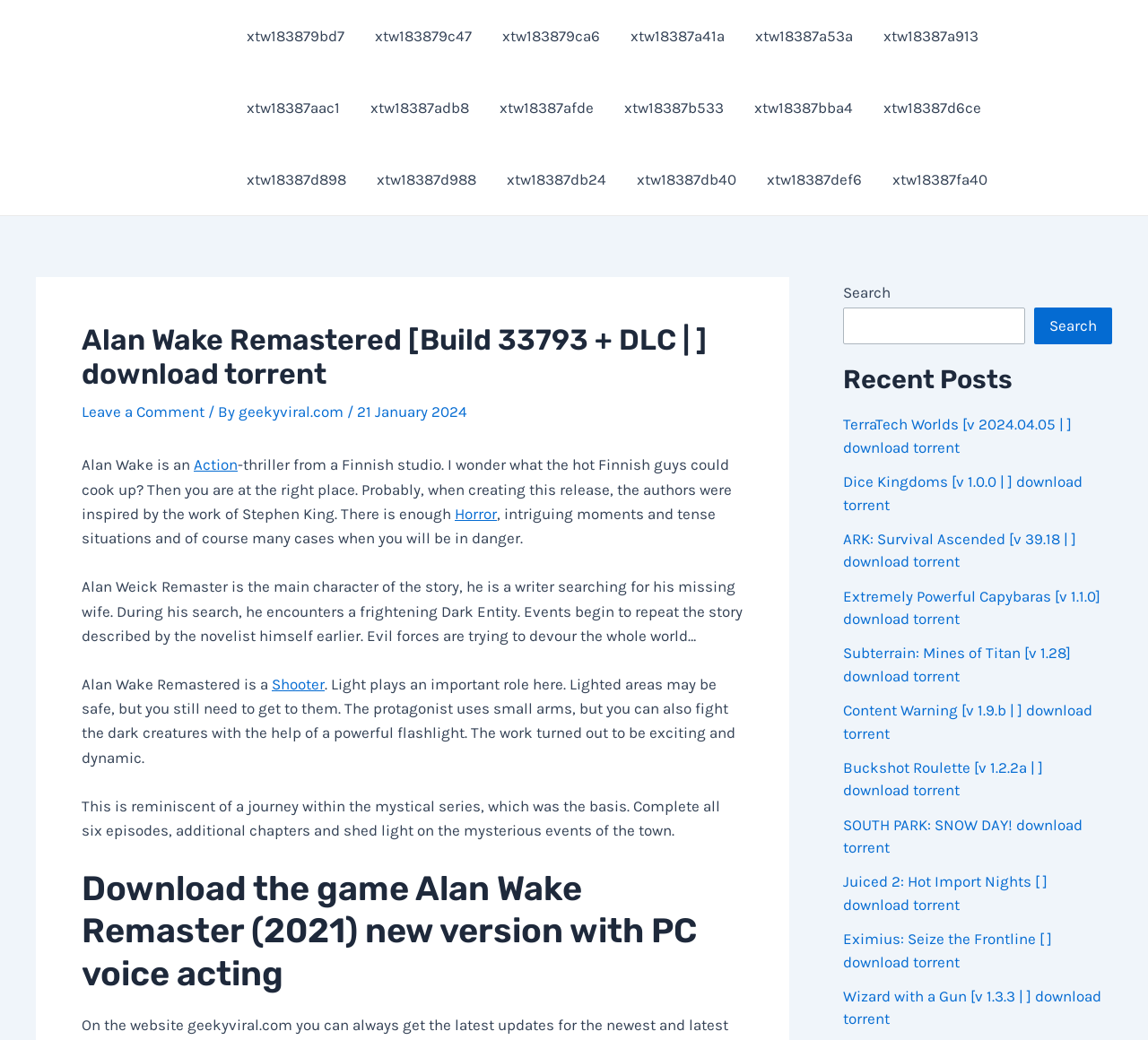Bounding box coordinates are specified in the format (top-left x, top-left y, bottom-right x, bottom-right y). All values are floating point numbers bounded between 0 and 1. Please provide the bounding box coordinate of the region this sentence describes: parent_node: Search name="s"

[0.734, 0.296, 0.893, 0.331]